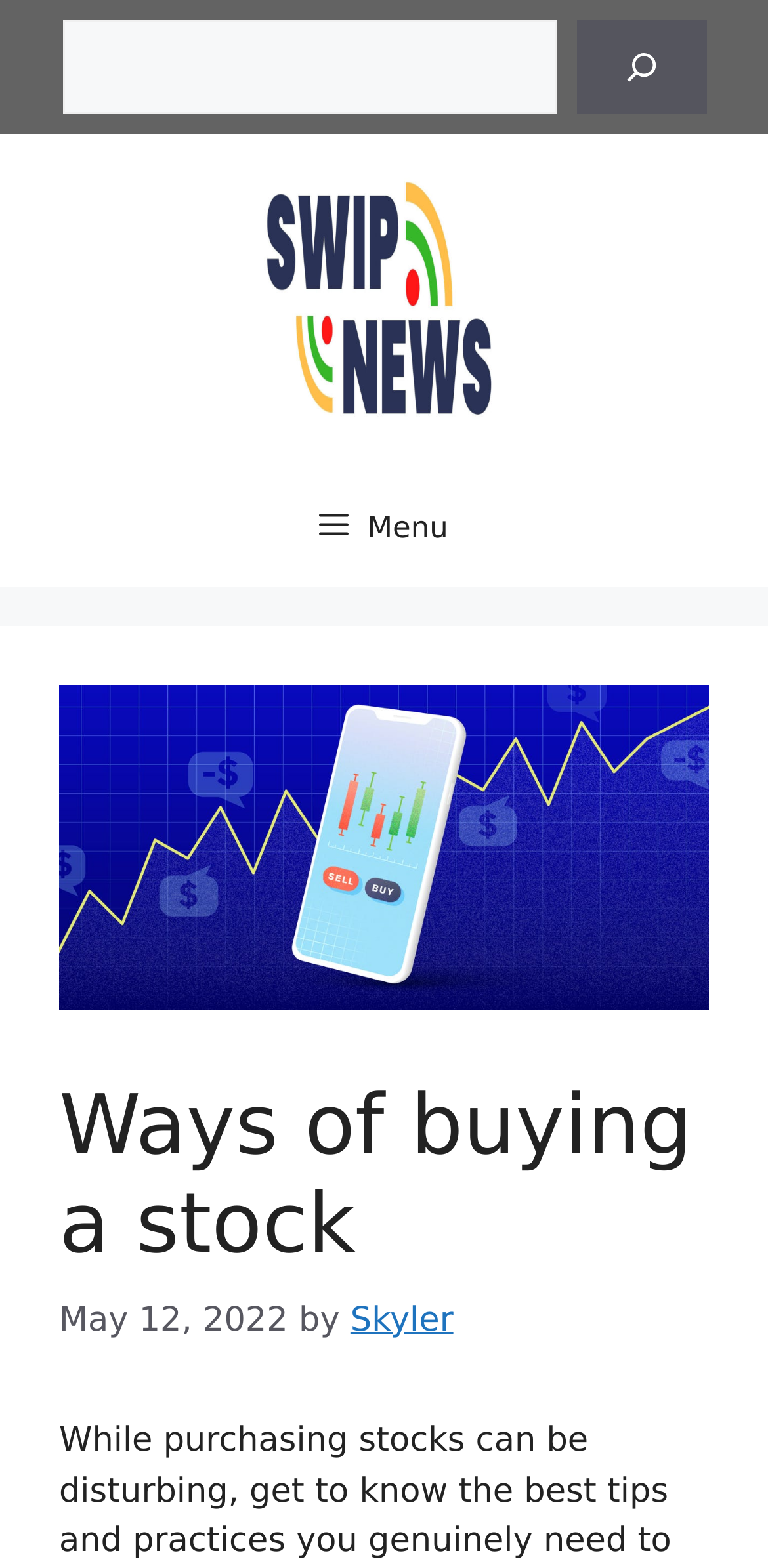Reply to the question with a single word or phrase:
Is the menu expanded?

False